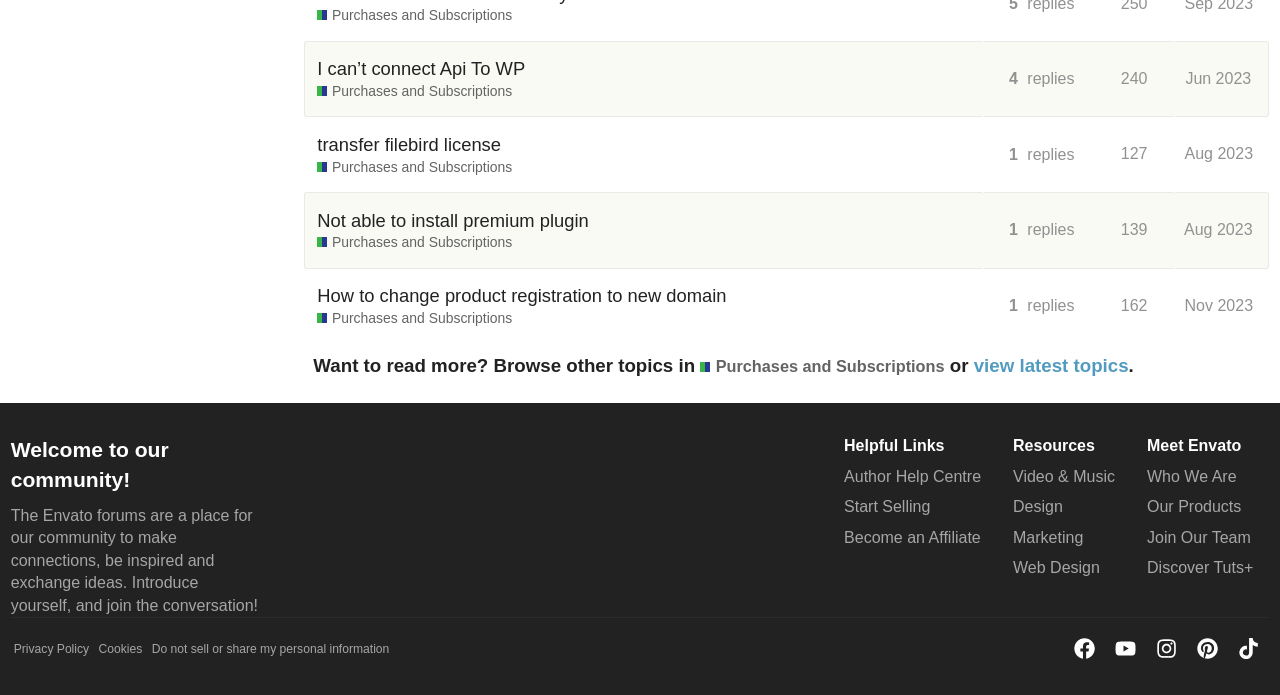Given the description Nov 2023, predict the bounding box coordinates of the UI element. Ensure the coordinates are in the format (top-left x, top-left y, bottom-right x, bottom-right y) and all values are between 0 and 1.

[0.922, 0.405, 0.983, 0.473]